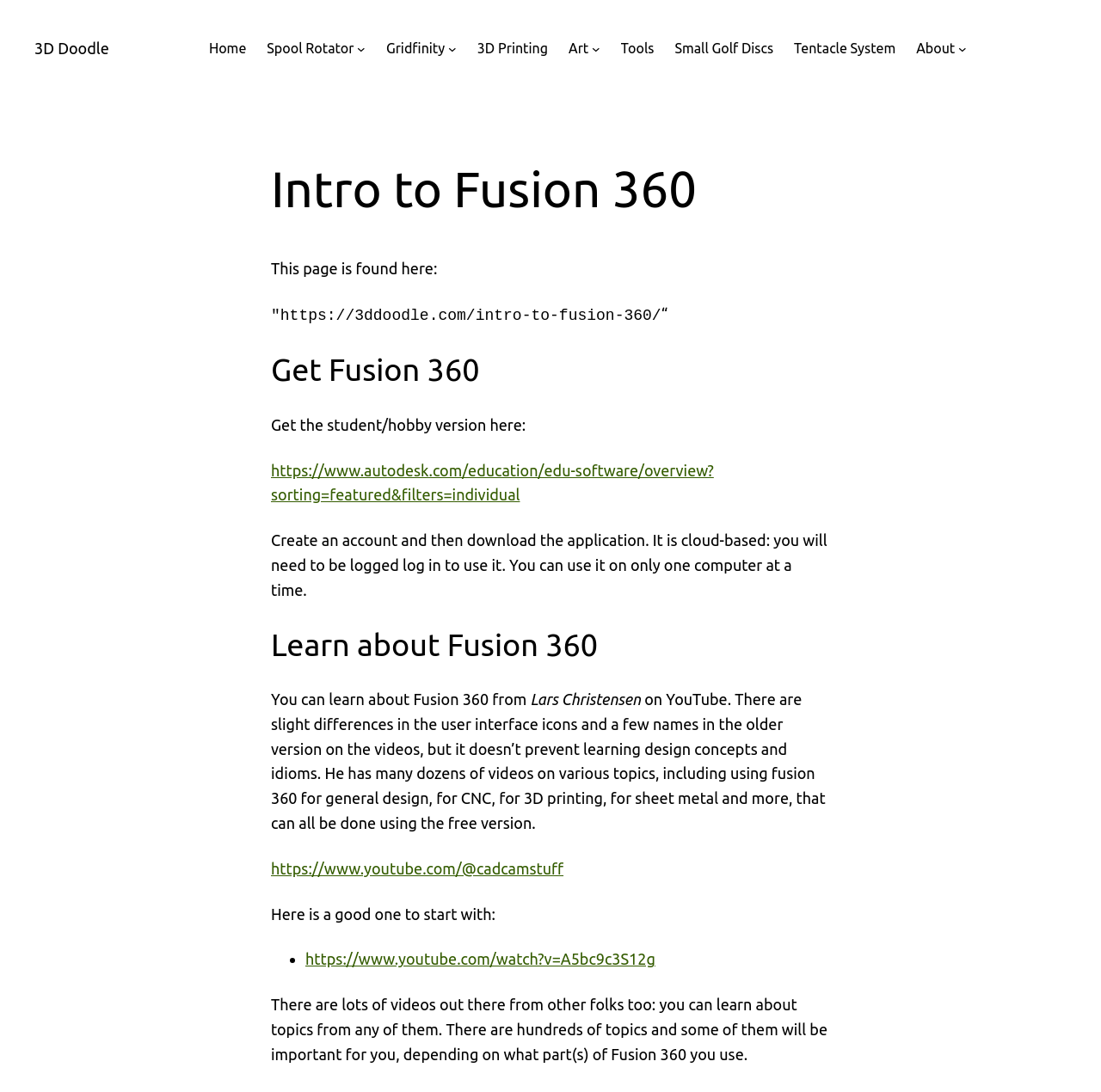How many links are there in the header navigation?
Look at the image and respond with a one-word or short phrase answer.

8